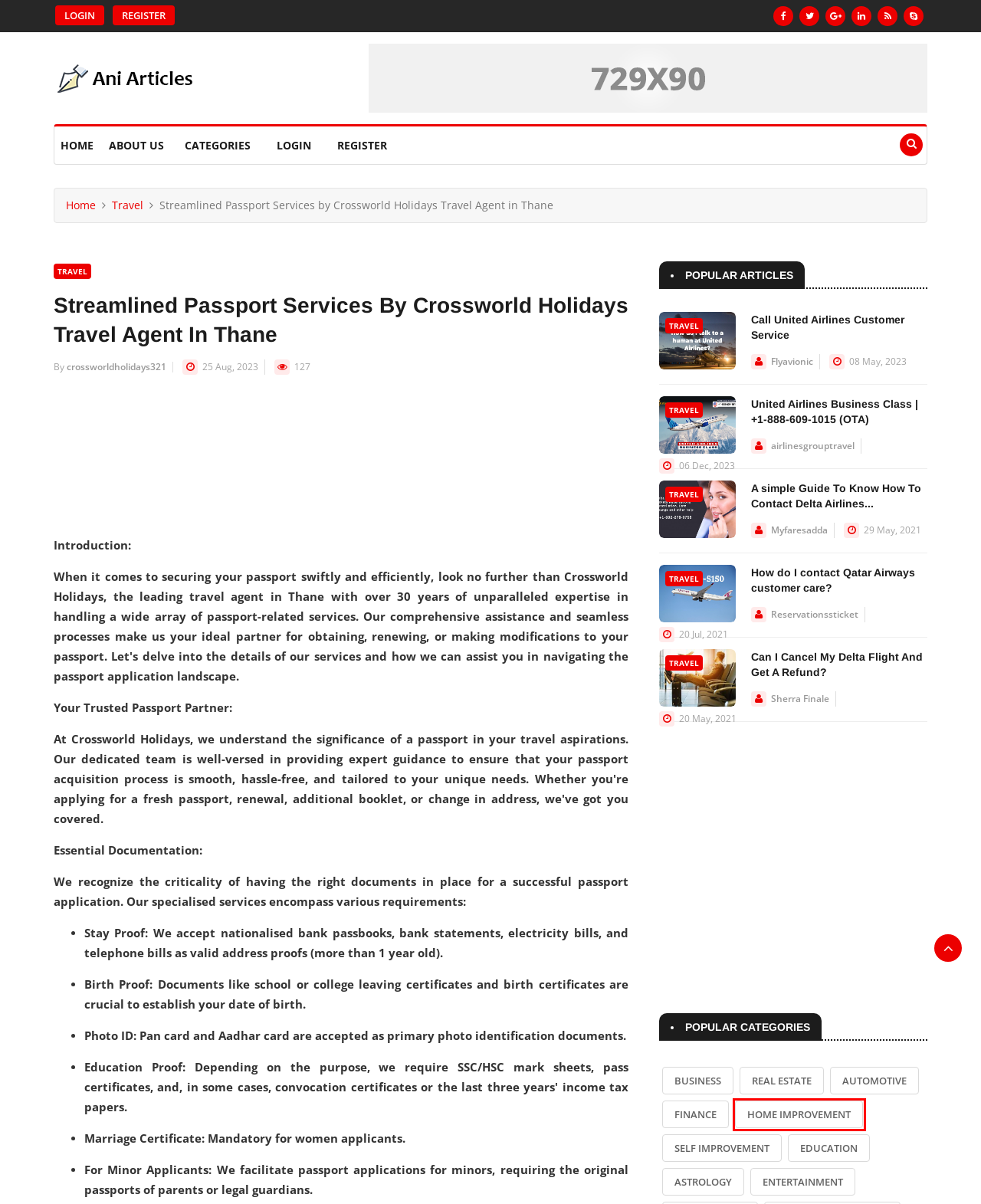You are presented with a screenshot of a webpage that includes a red bounding box around an element. Determine which webpage description best matches the page that results from clicking the element within the red bounding box. Here are the candidates:
A. Find Self Improvement Articles, Do Follow Self Improvement Article Submission Site
B. Categories - Ani Articles
C. Find Entertainment Articles, Do Follow Entertainment Article Submission Site
D. Find Education Articles, Do Follow Education Article Submission Site
E. Article Submission Site | Quality Content Submission | Ani Articles
F. Find Real Estate Articles, Do Follow Real Estate Article Submission Site
G. Top Automotive Articles Sites List, Do-Follow Automotive Category Articles
H. Find Home Improvement Articles, Do Follow Home Improvement Article Submission Site

H